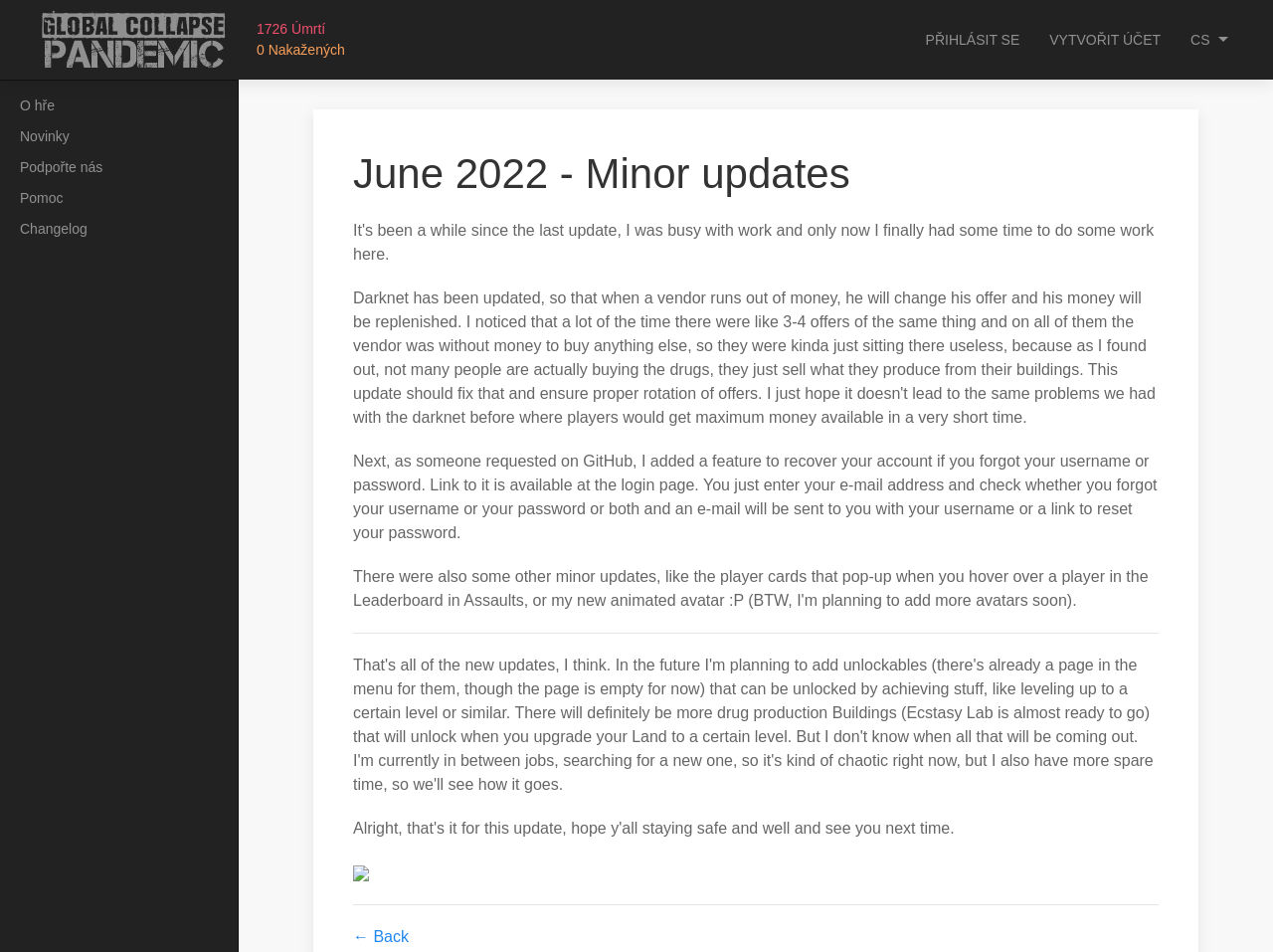Please answer the following question using a single word or phrase: 
How many links are in the top navigation bar?

5